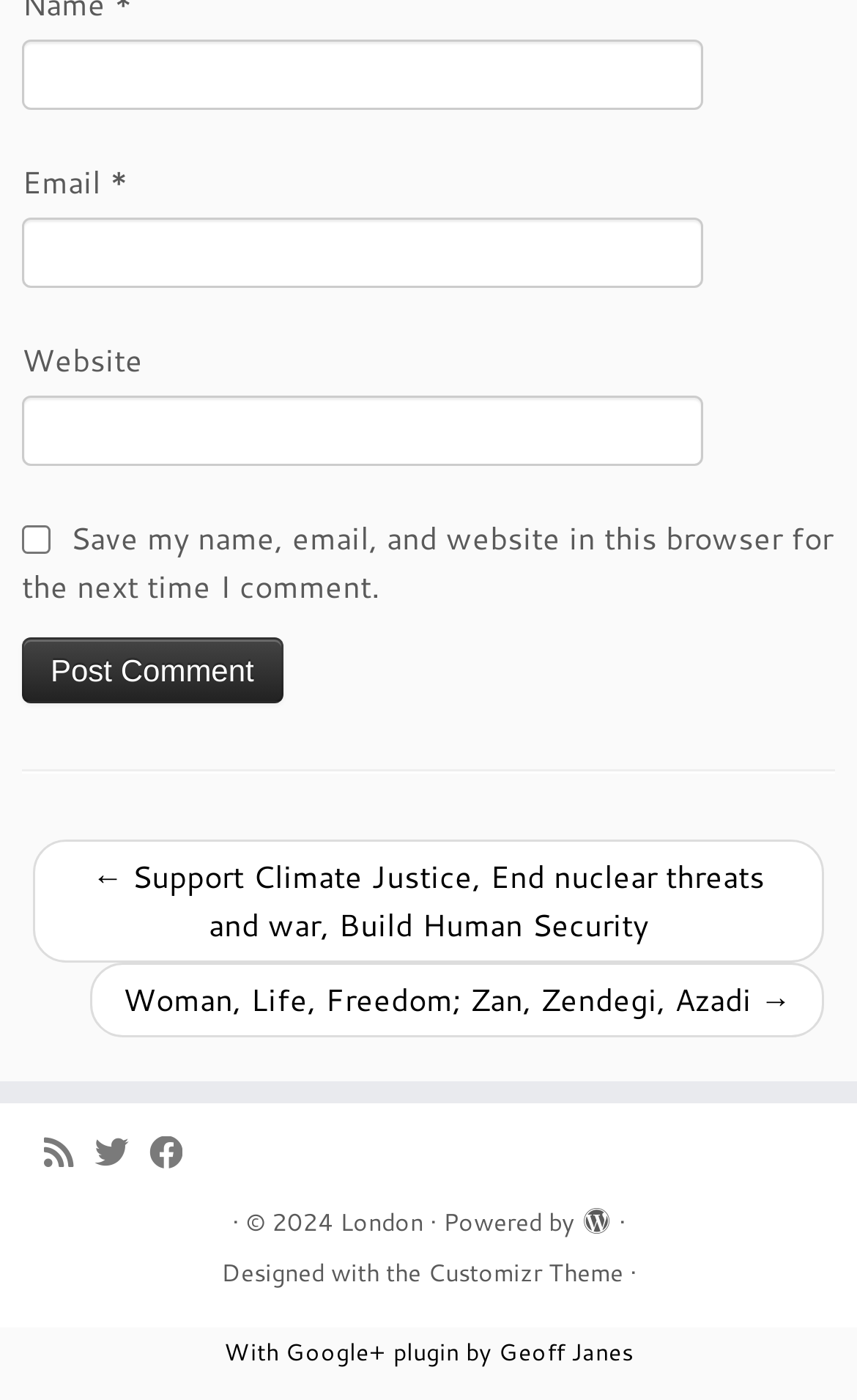Find the coordinates for the bounding box of the element with this description: "parent_node: Website name="url"".

[0.026, 0.282, 0.821, 0.332]